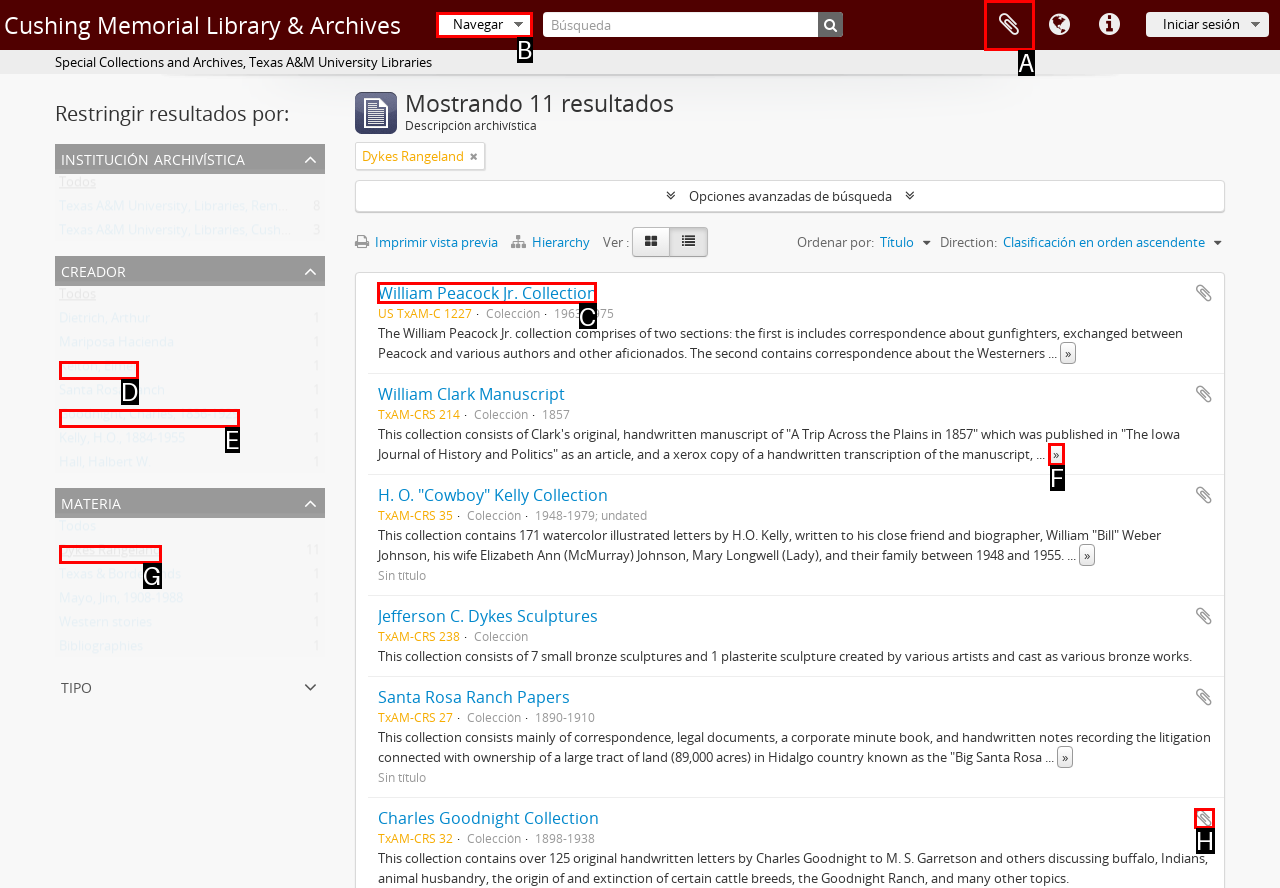Which letter corresponds to the correct option to complete the task: Go to UK Track Directory?
Answer with the letter of the chosen UI element.

None